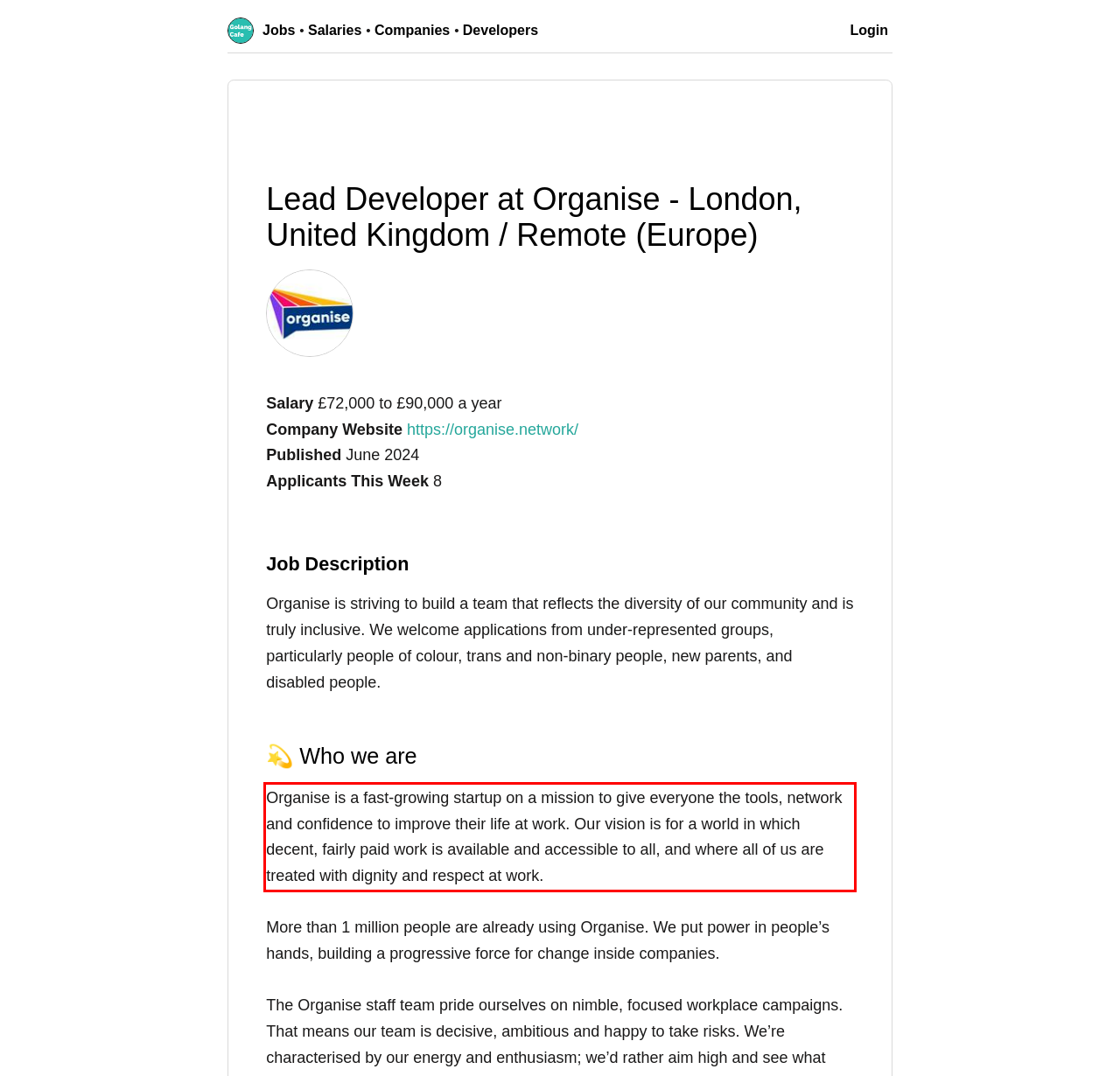Look at the webpage screenshot and recognize the text inside the red bounding box.

Organise is a fast-growing startup on a mission to give everyone the tools, network and confidence to improve their life at work. Our vision is for a world in which decent, fairly paid work is available and accessible to all, and where all of us are treated with dignity and respect at work.